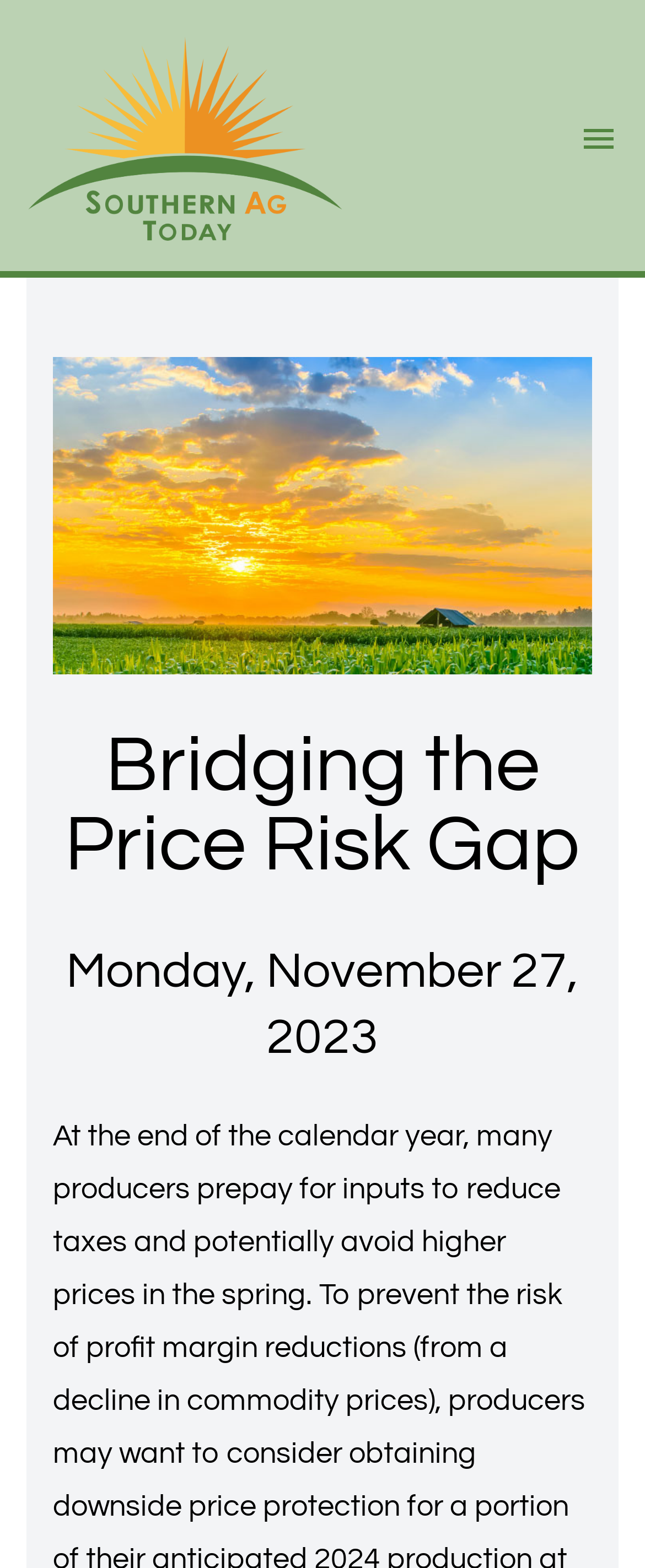Determine the main heading of the webpage and generate its text.

Bridging the Price Risk Gap